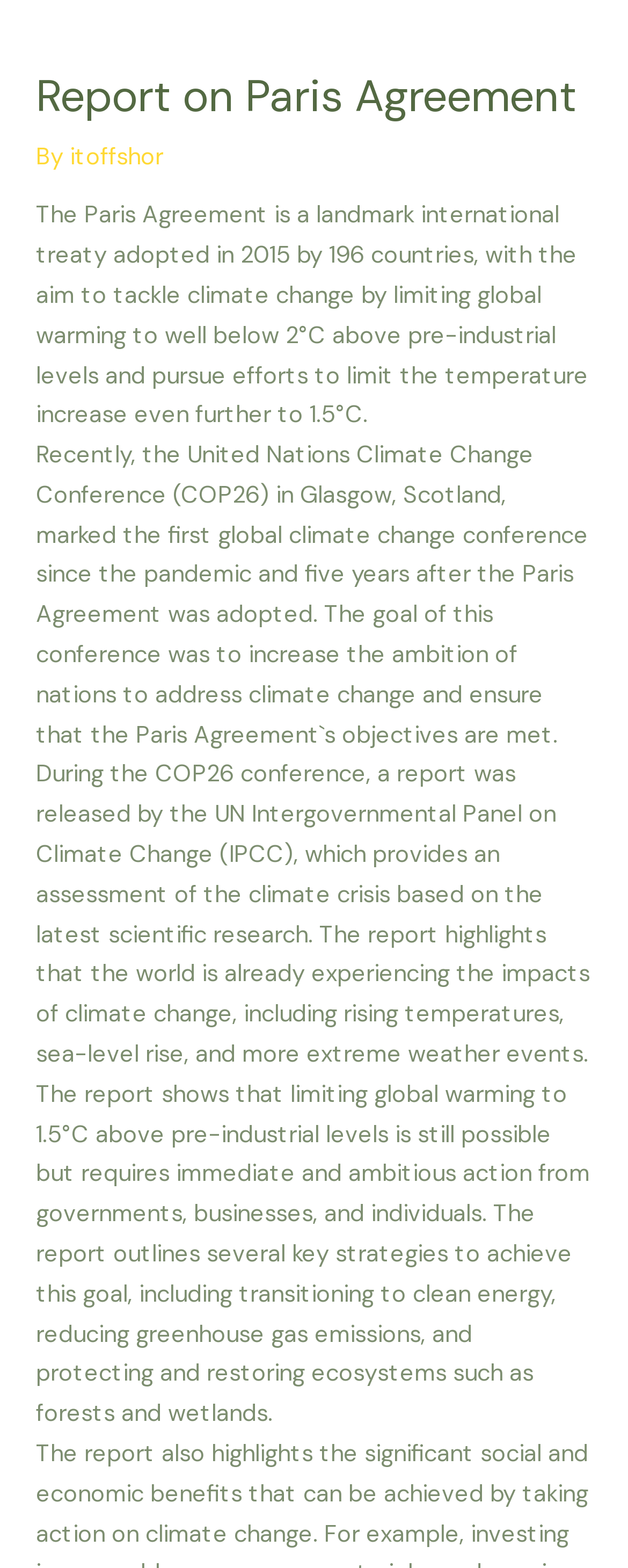Please reply with a single word or brief phrase to the question: 
What is the Paris Agreement?

International treaty